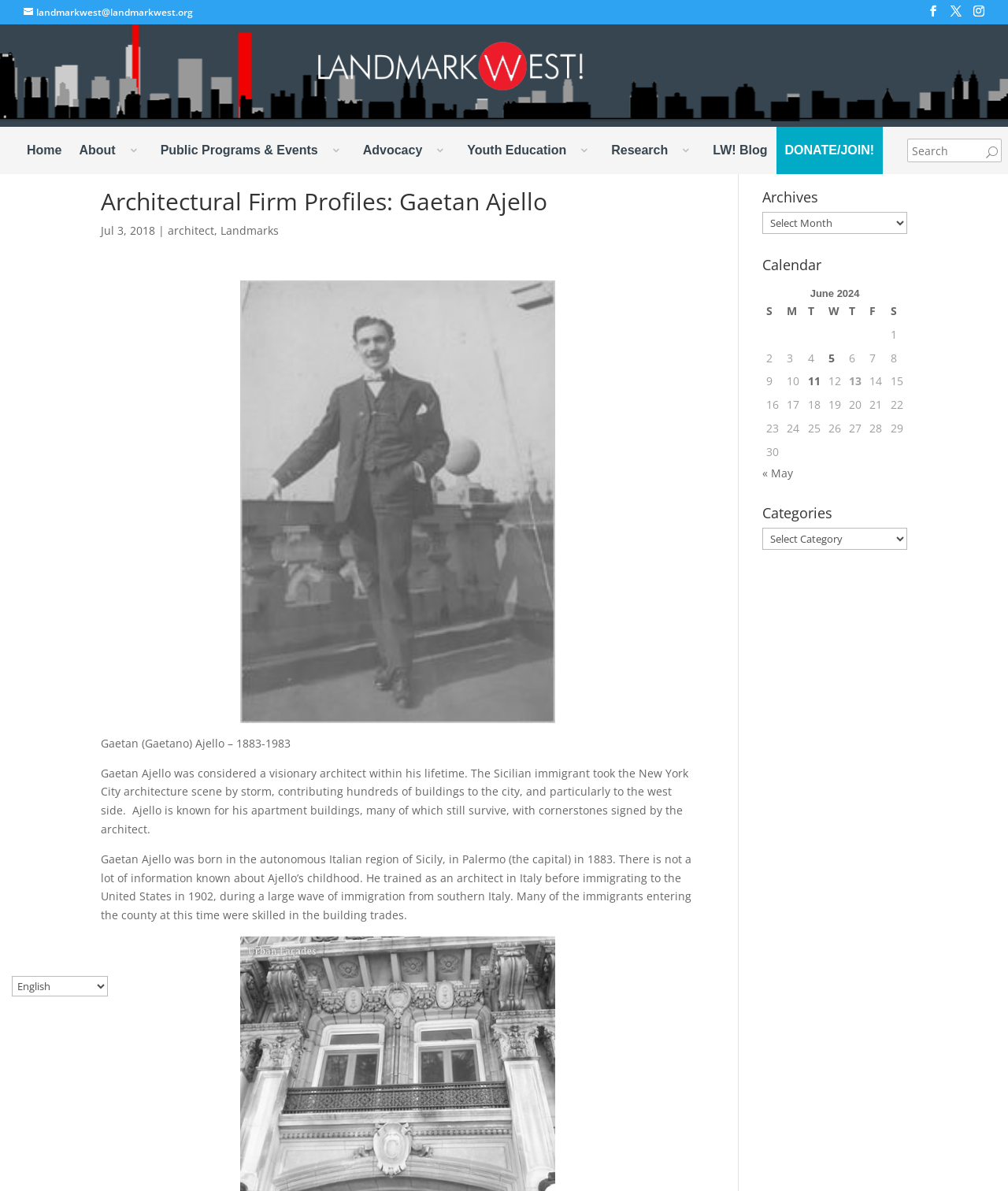Locate the coordinates of the bounding box for the clickable region that fulfills this instruction: "Click on Posts published on June 5, 2024".

[0.818, 0.291, 0.838, 0.31]